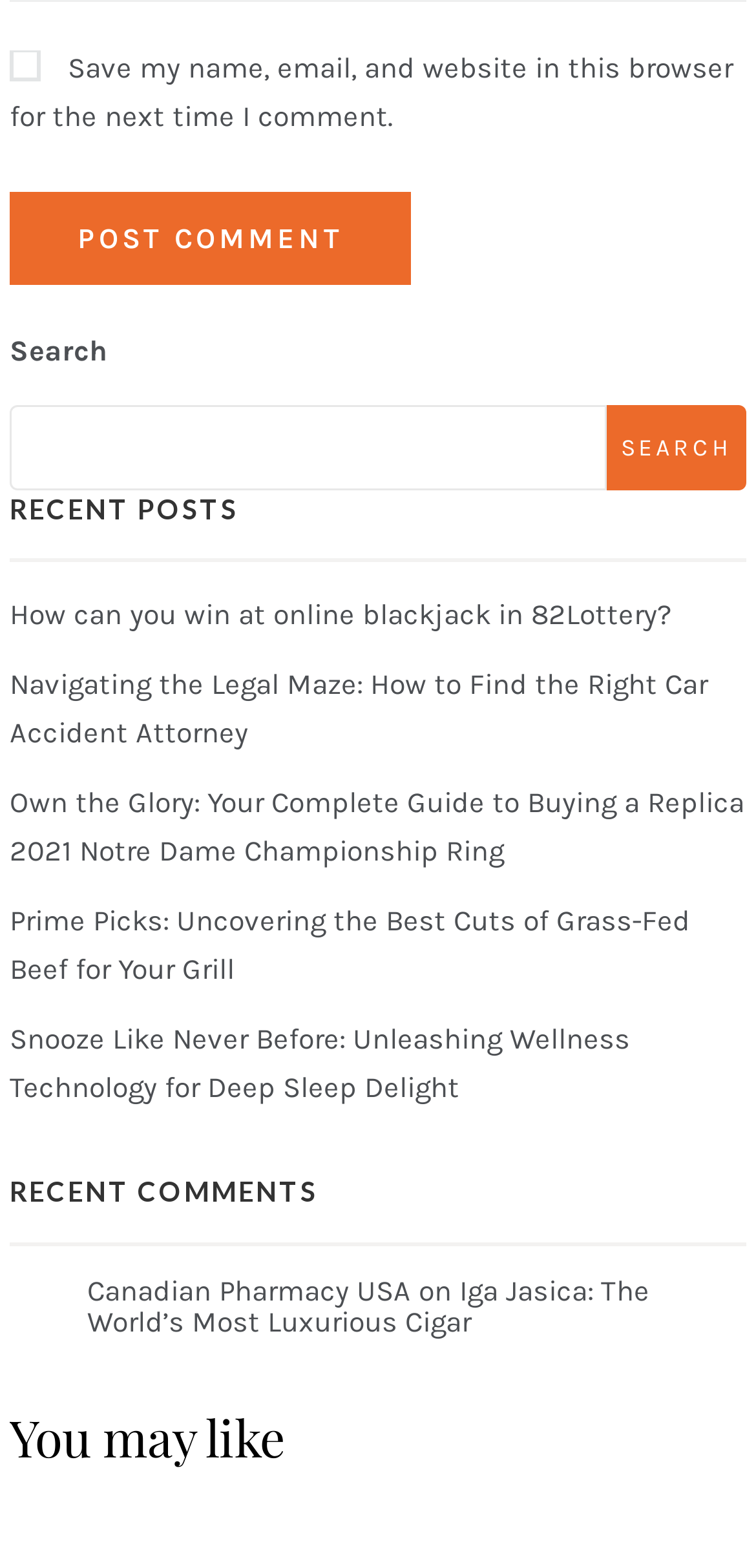What is the function of the search bar?
Look at the image and respond with a single word or a short phrase.

Search the website